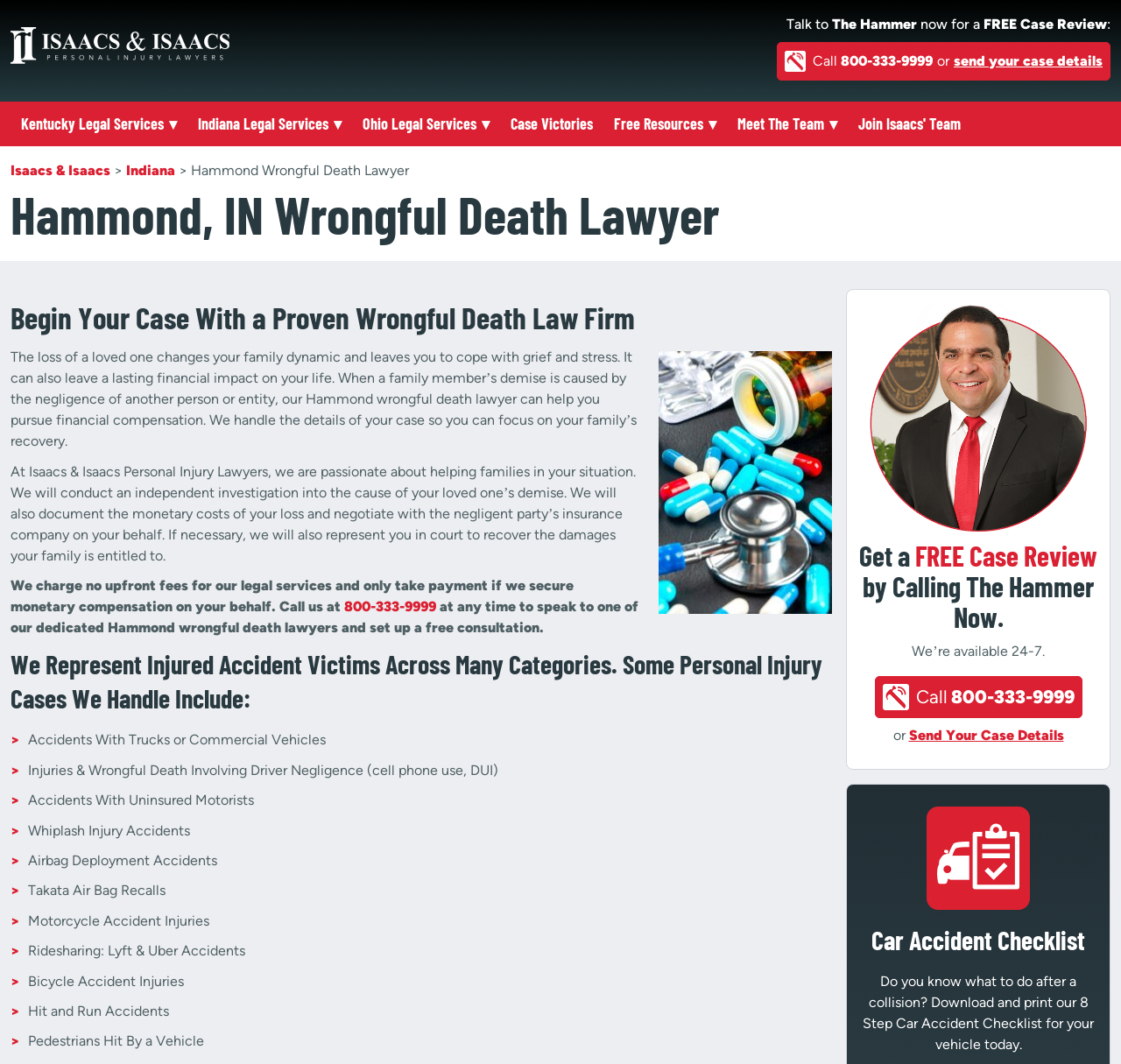Using the element description: "Free Resources ▾", determine the bounding box coordinates. The coordinates should be in the format [left, top, right, bottom], with values between 0 and 1.

[0.538, 0.095, 0.648, 0.137]